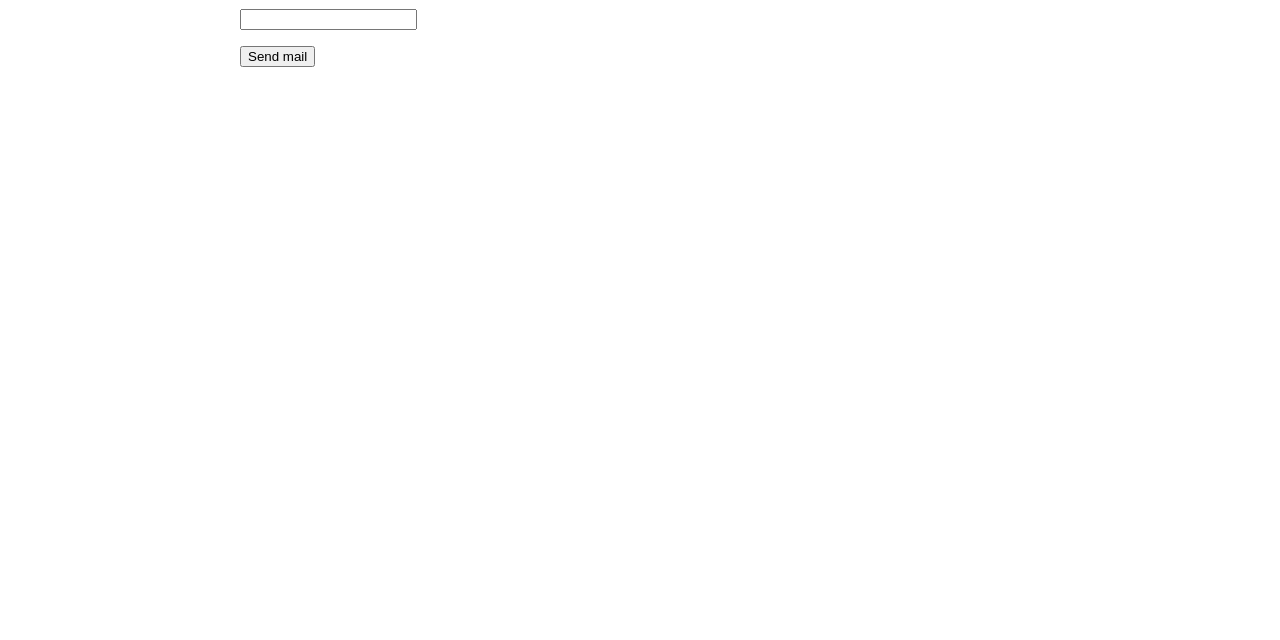Find the bounding box coordinates for the HTML element specified by: "name="cap4ata"".

[0.188, 0.015, 0.326, 0.048]